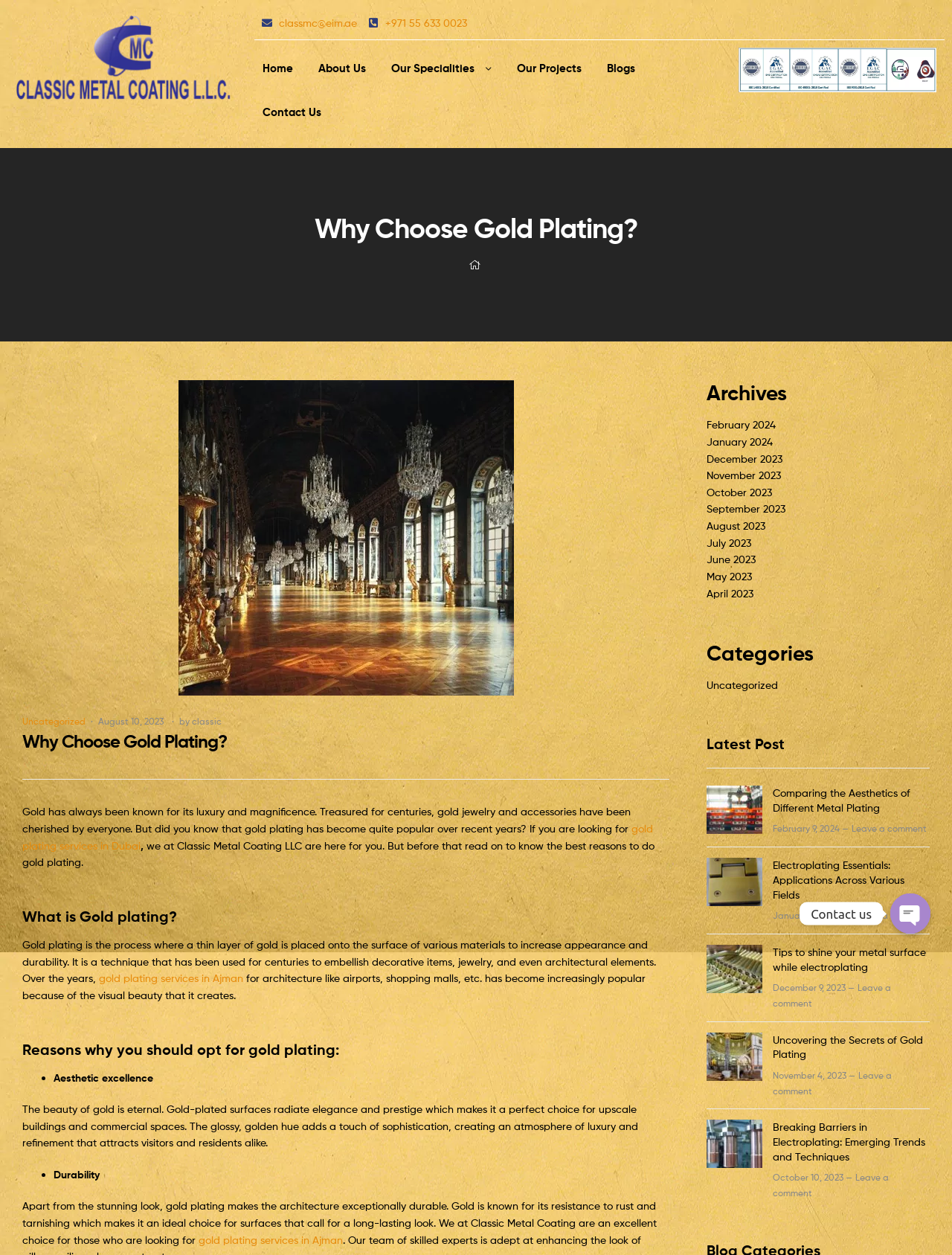What is the purpose of gold plating in architecture?
Utilize the image to construct a detailed and well-explained answer.

According to the webpage, gold plating is used in architecture to create a luxurious and refined atmosphere, which attracts visitors and residents alike. The glossy, golden hue adds a touch of sophistication to upscale buildings and commercial spaces.